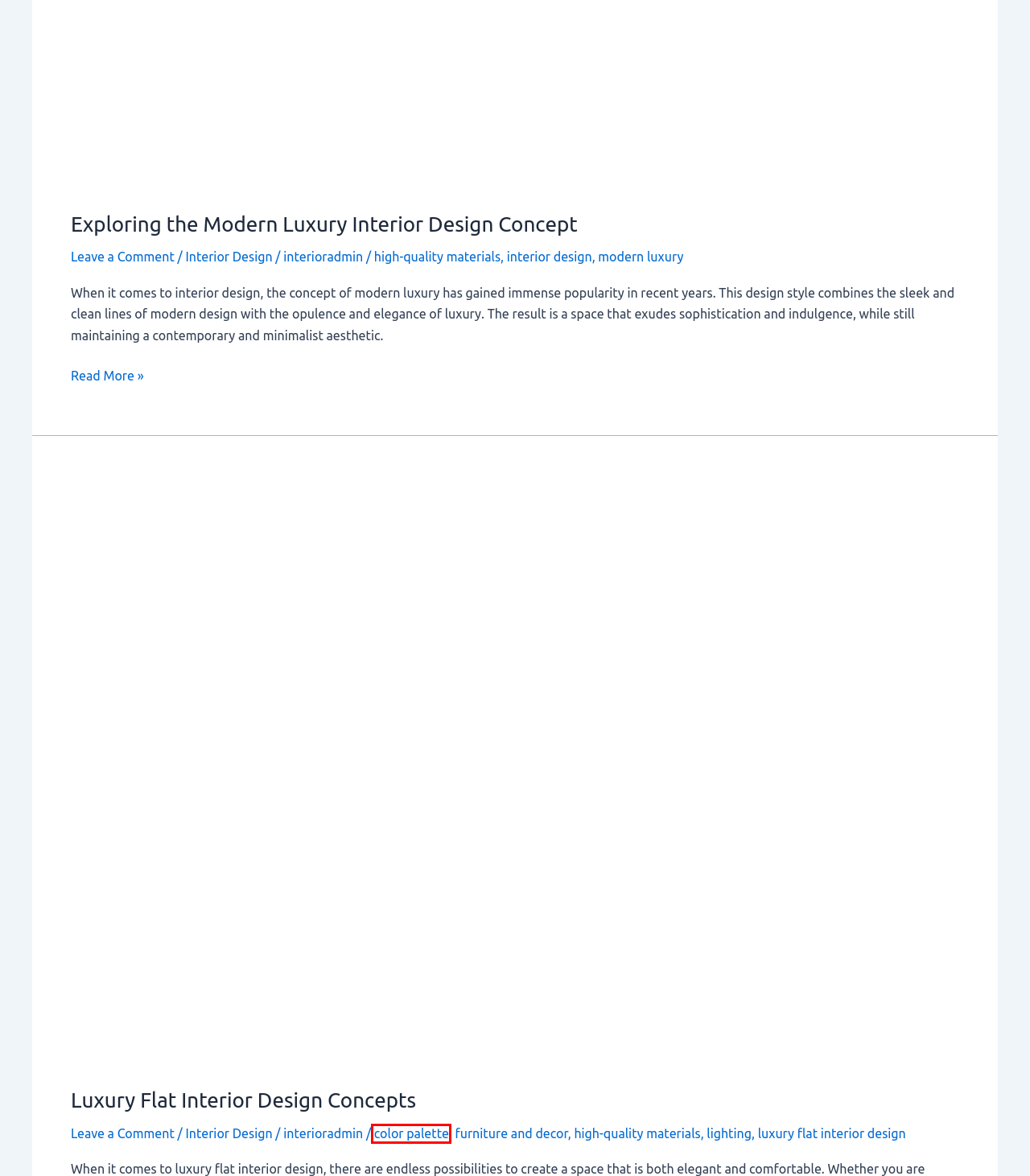You have received a screenshot of a webpage with a red bounding box indicating a UI element. Please determine the most fitting webpage description that matches the new webpage after clicking on the indicated element. The choices are:
A. Luxury Flat Interior Design Archives | Interior Designers In Gurgaon
B. Services | Interior Designers In Gurgaon
C. Exploring The Modern Luxury Interior Design Concept
D. Lighting Archives | Interior Designers In Gurgaon
E. Furniture And Decor Archives | Interior Designers In Gurgaon
F. Color Palette Archives | Interior Designers In Gurgaon
G. Luxury Flat Interior Design Concepts
H. Interior Design Archives

F